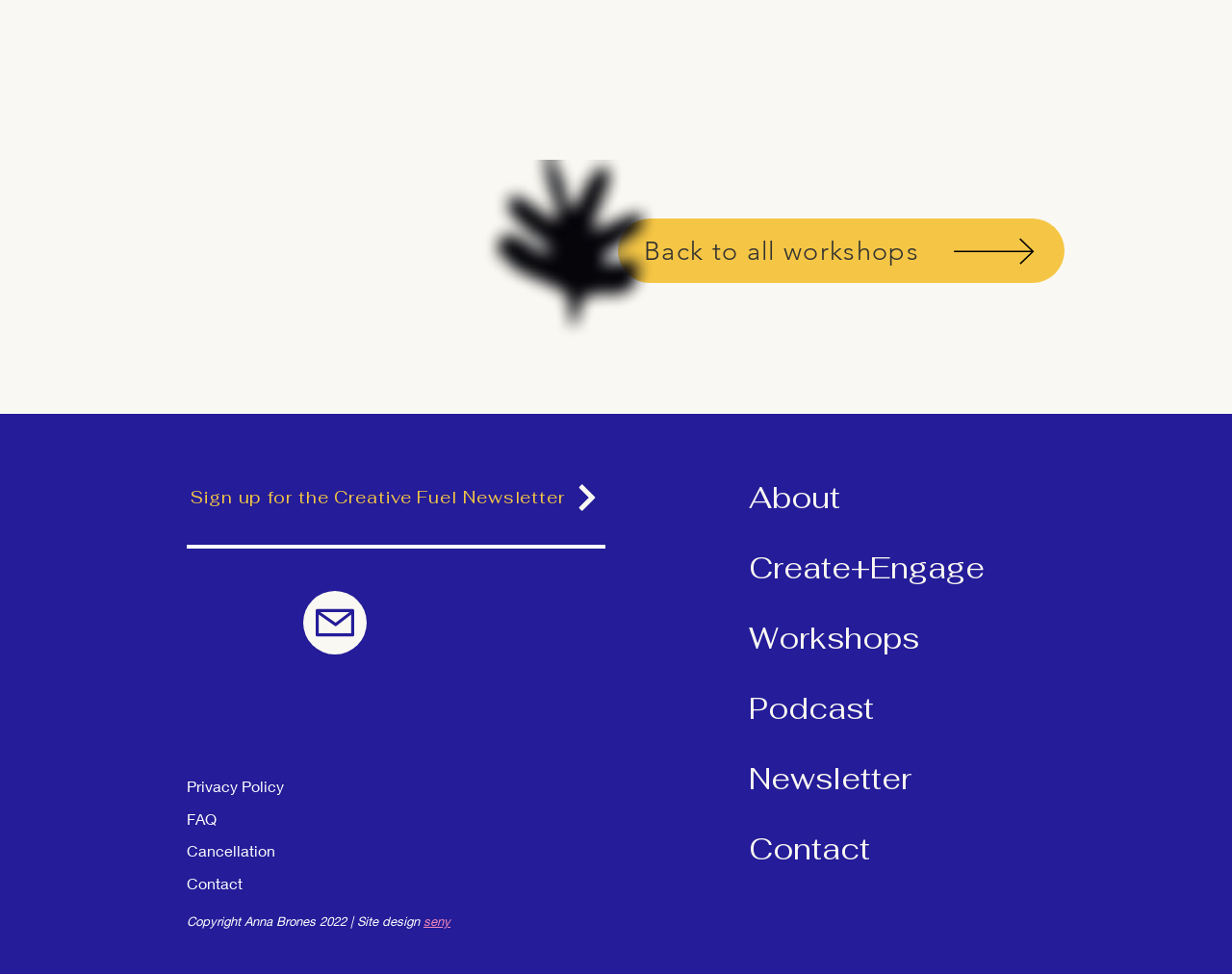Point out the bounding box coordinates of the section to click in order to follow this instruction: "Read the Privacy Policy".

[0.152, 0.797, 0.23, 0.816]